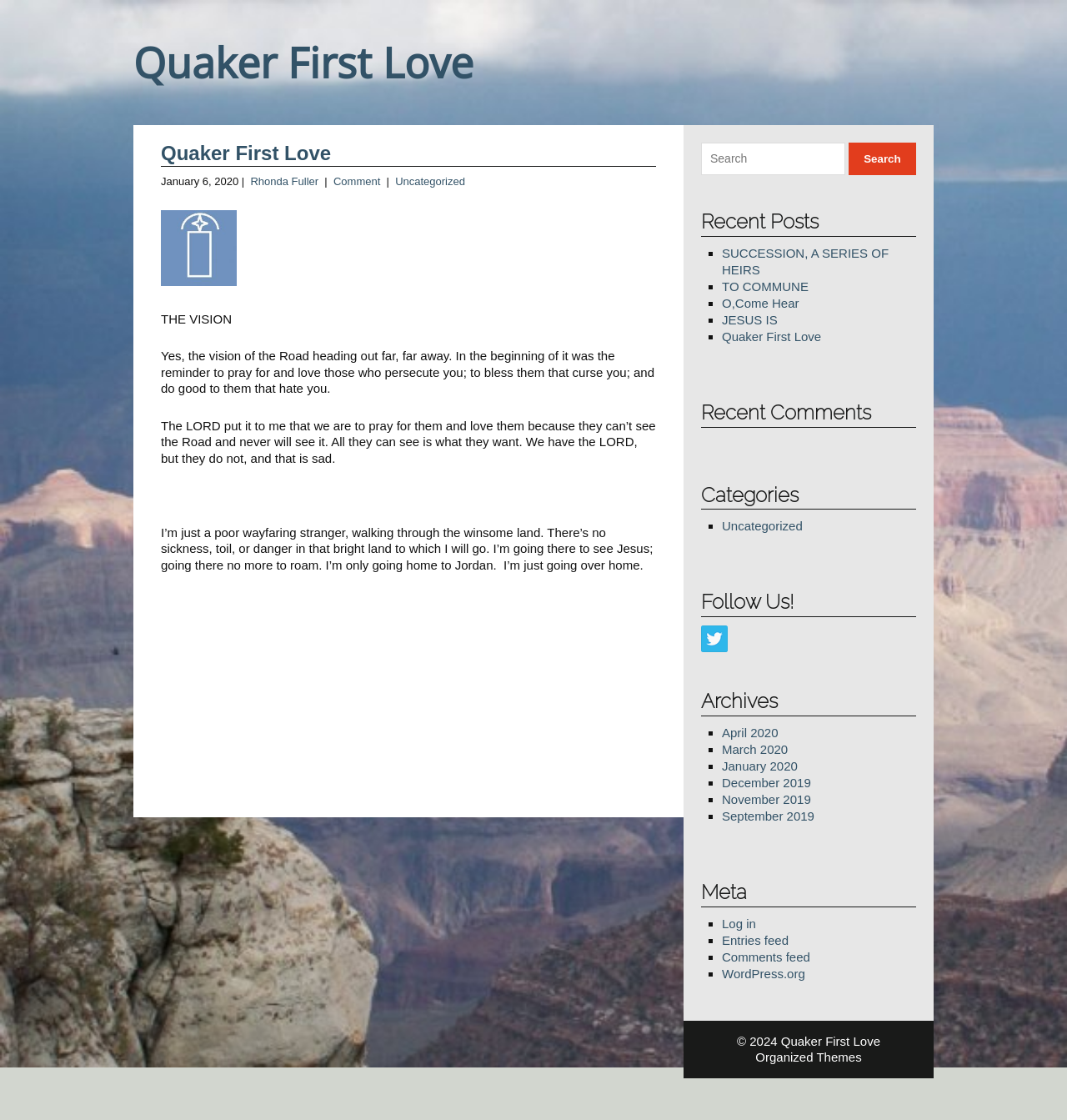Please provide a brief answer to the question using only one word or phrase: 
What is the date of the article?

January 6, 2020